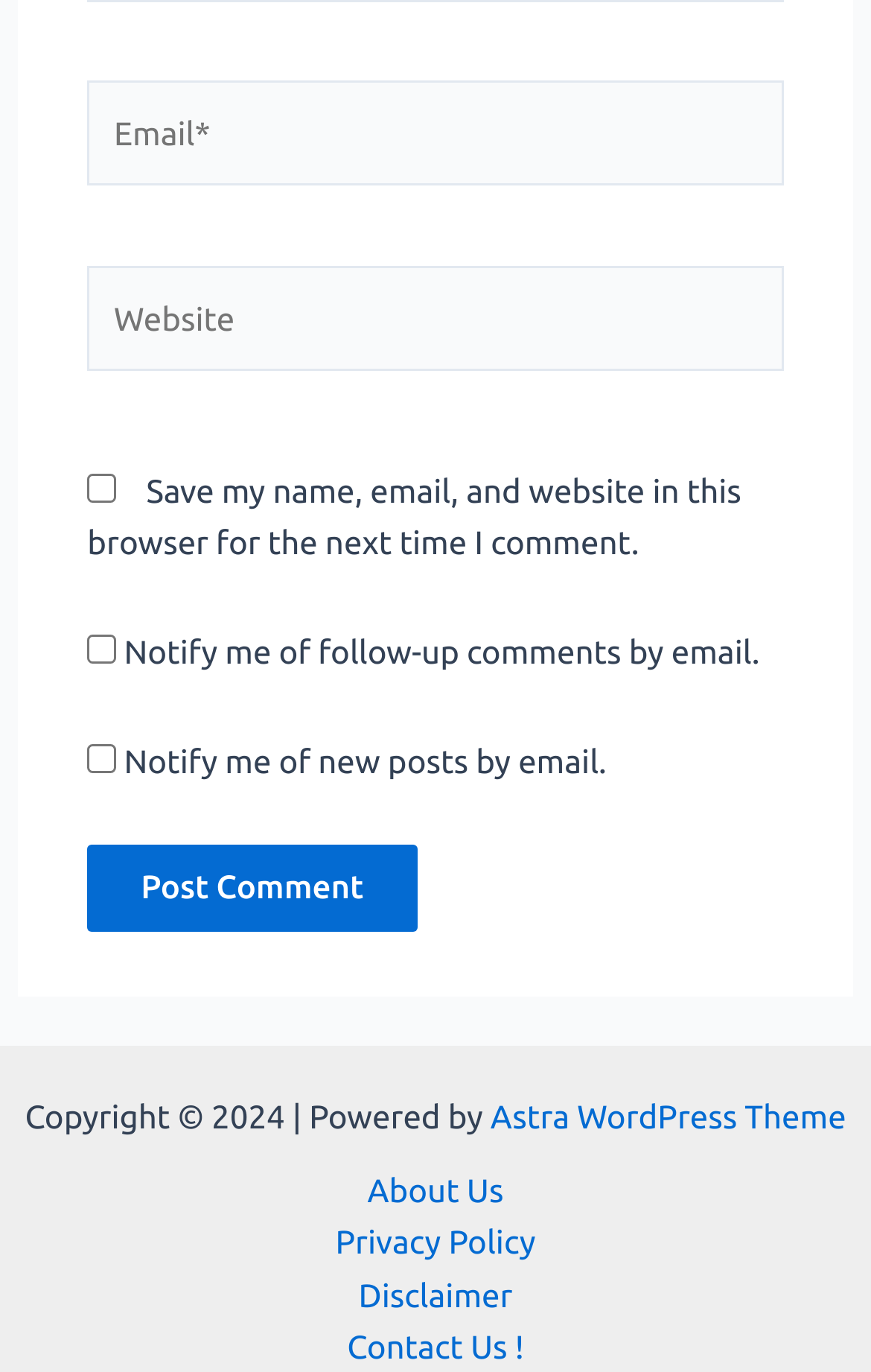What is the theme of the website powered by?
Based on the visual, give a brief answer using one word or a short phrase.

Astra WordPress Theme